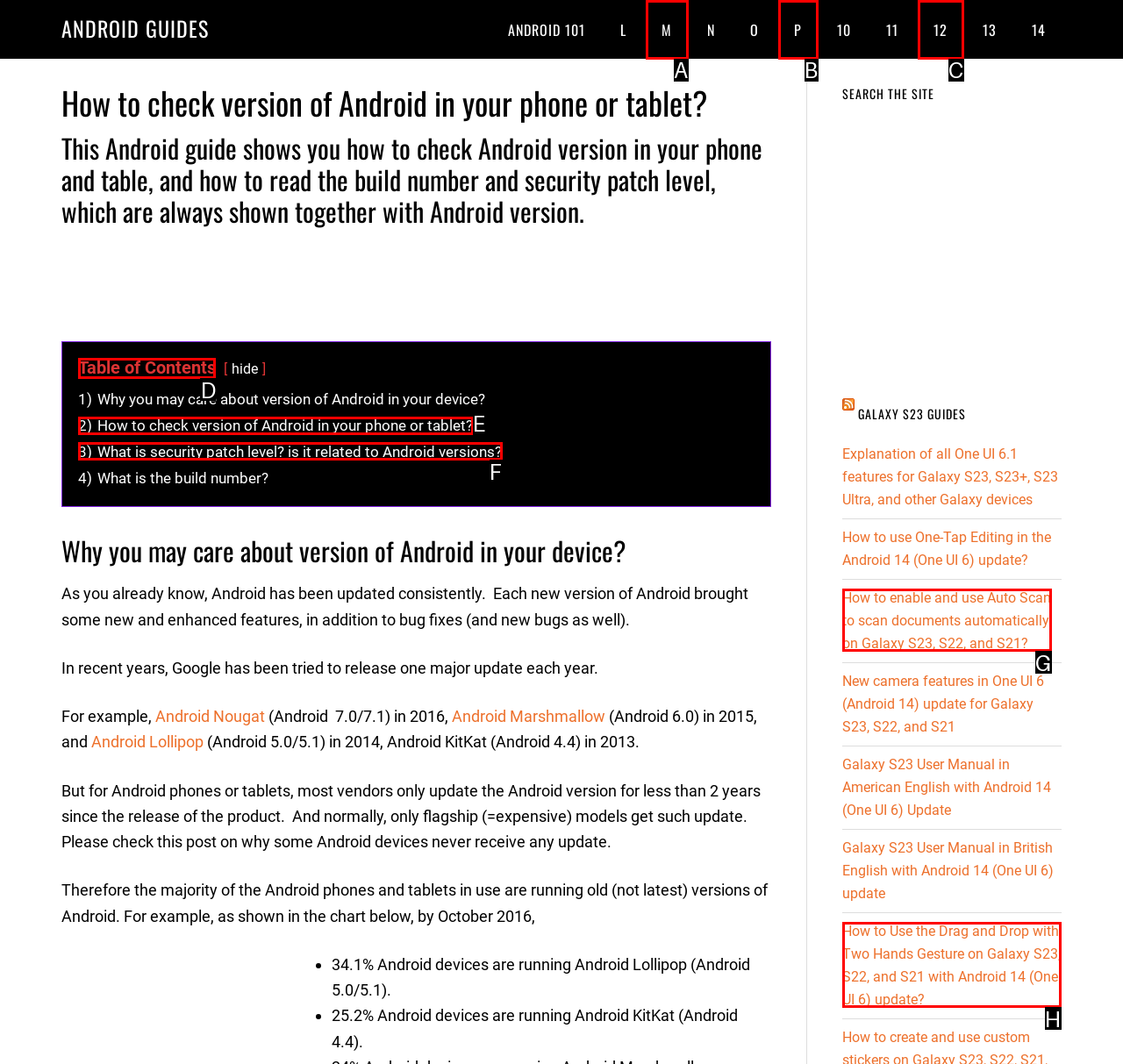Which option should you click on to fulfill this task: Check the 'Table of Contents'? Answer with the letter of the correct choice.

D